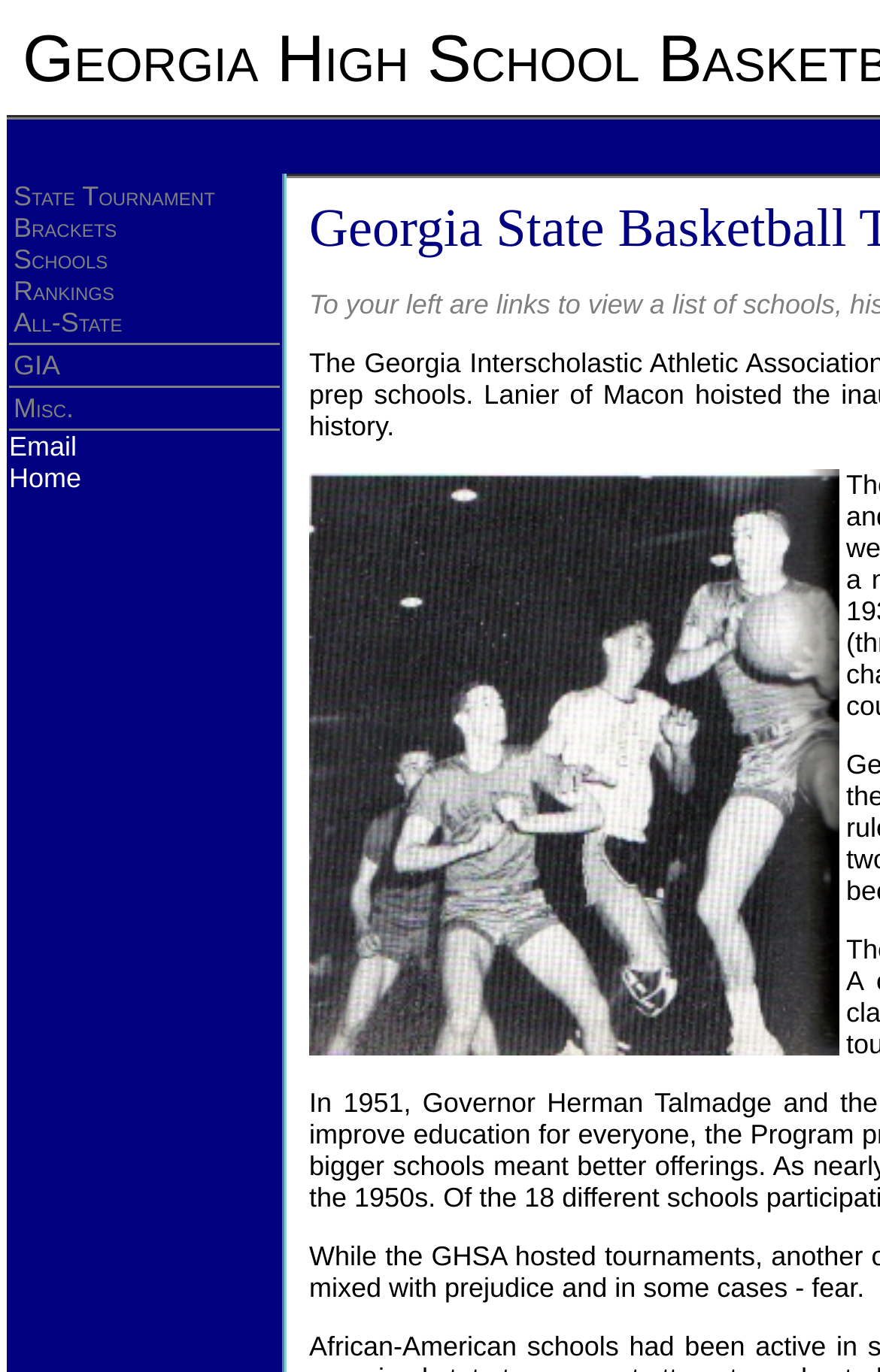Please identify the bounding box coordinates of the area that needs to be clicked to follow this instruction: "Learn more about Fresh Films".

None